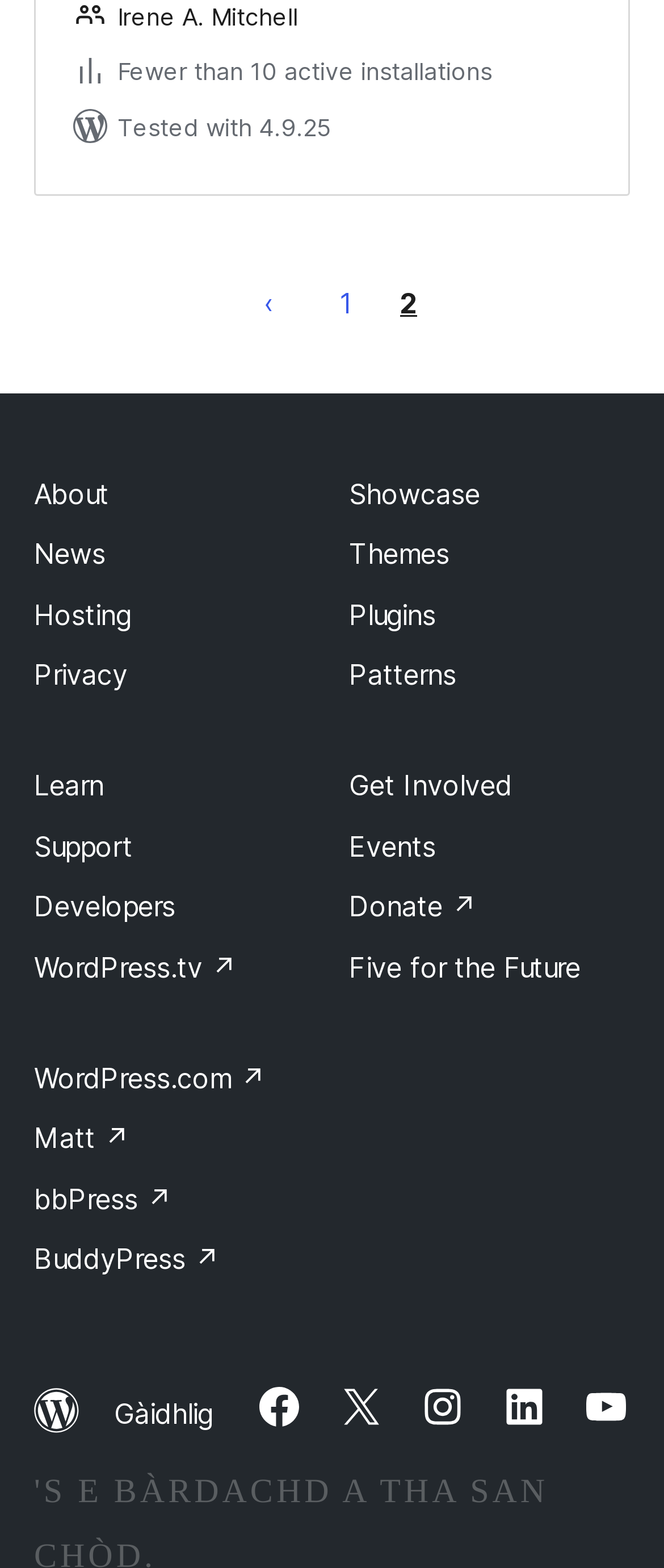Determine the bounding box coordinates for the clickable element required to fulfill the instruction: "Go to About". Provide the coordinates as four float numbers between 0 and 1, i.e., [left, top, right, bottom].

[0.051, 0.304, 0.164, 0.326]